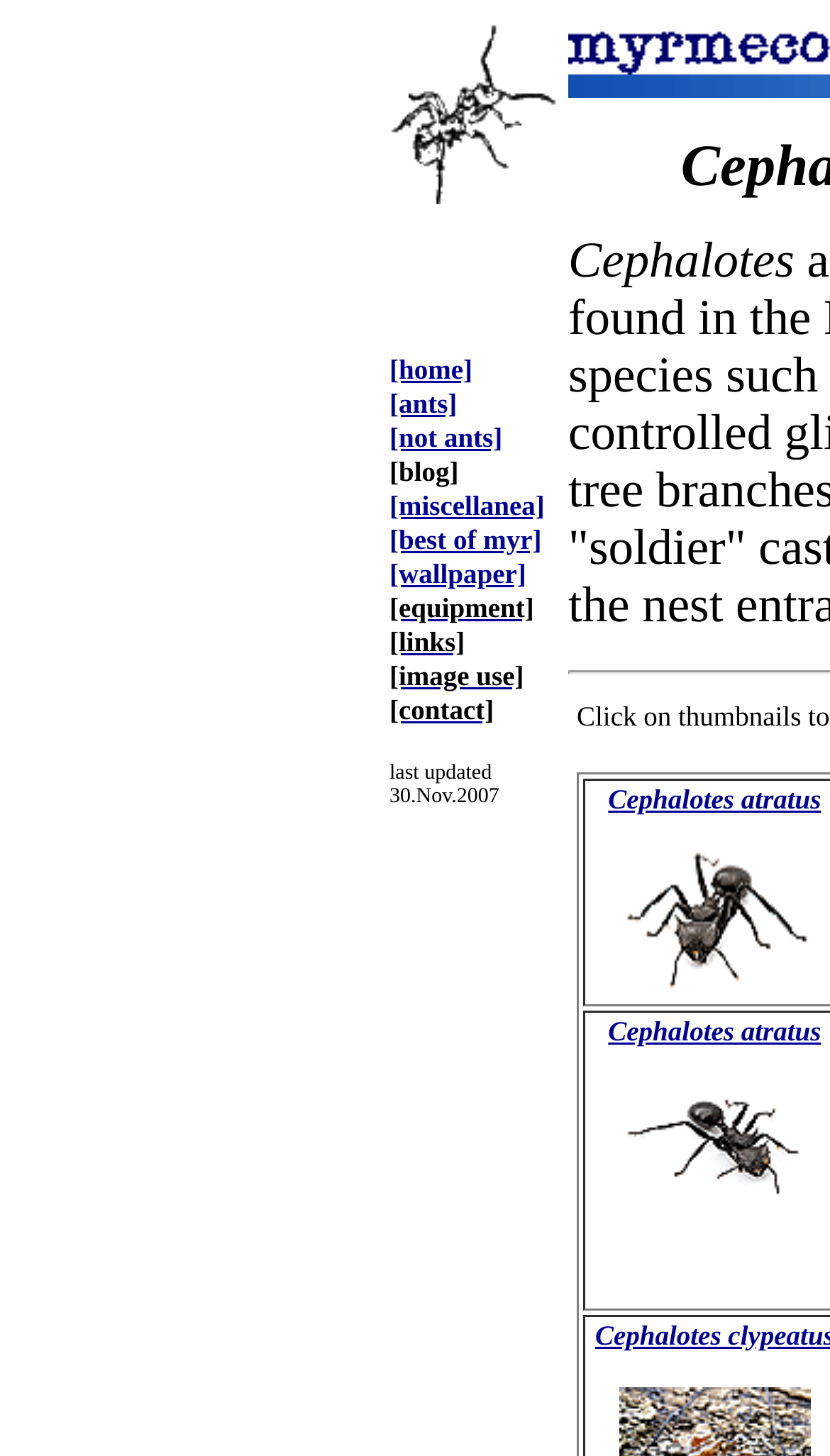Please locate the clickable area by providing the bounding box coordinates to follow this instruction: "go to blog".

[0.469, 0.313, 0.553, 0.335]